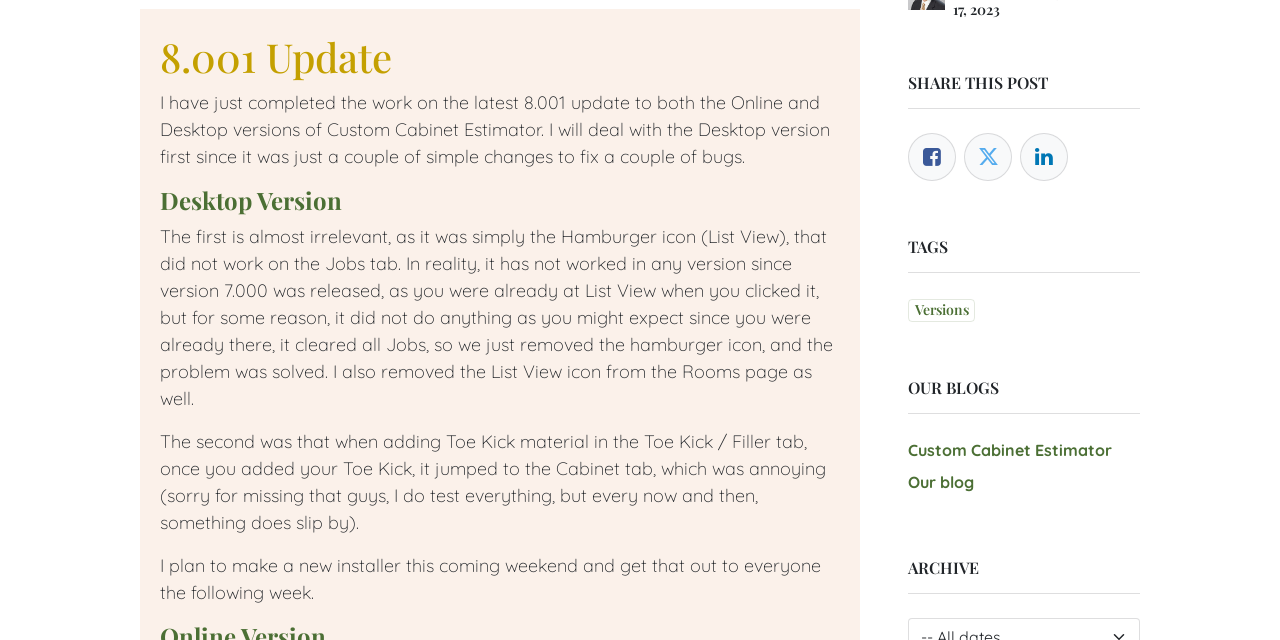Identify the bounding box coordinates for the UI element described as follows: Versions. Use the format (top-left x, top-left y, bottom-right x, bottom-right y) and ensure all values are floating point numbers between 0 and 1.

[0.709, 0.467, 0.762, 0.503]